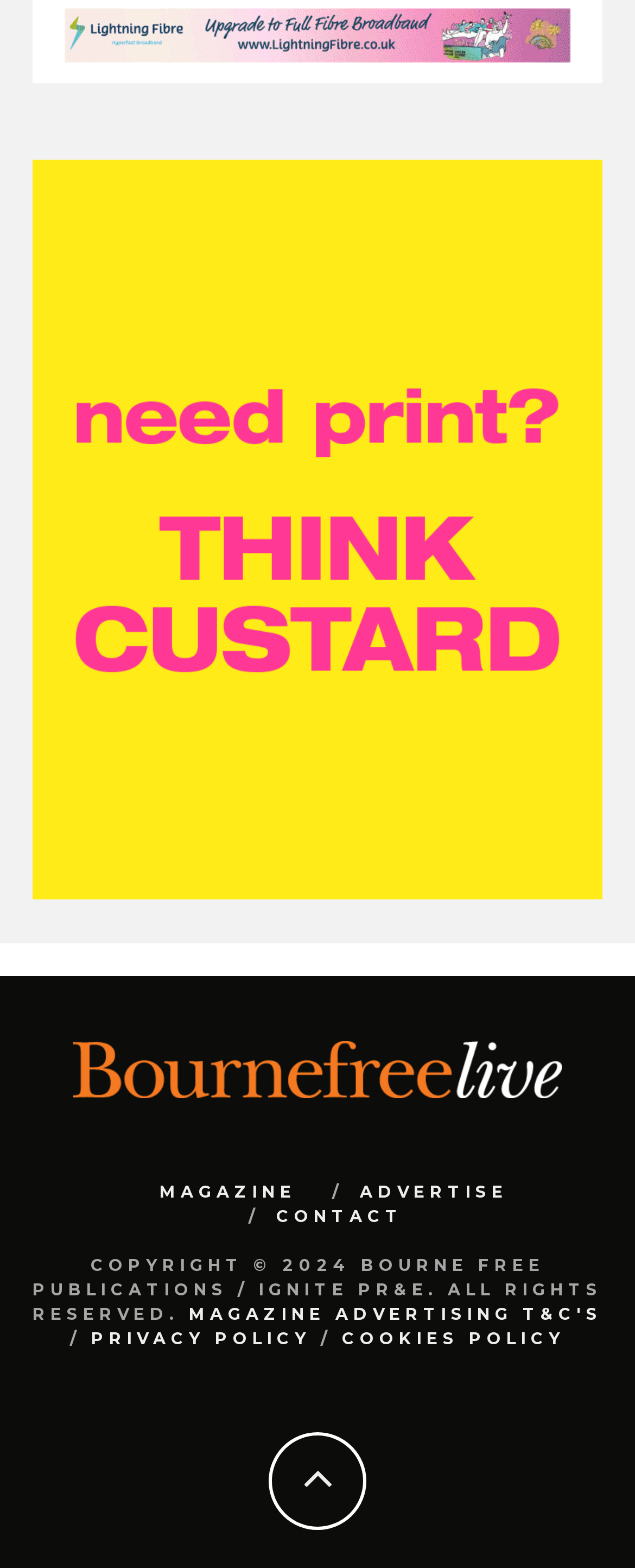How many policy links are there?
Can you offer a detailed and complete answer to this question?

There are three policy links: 'MAGAZINE ADVERTISING T&C'S', 'PRIVACY POLICY', and 'COOKIES POLICY', which are located at the bottom of the webpage.